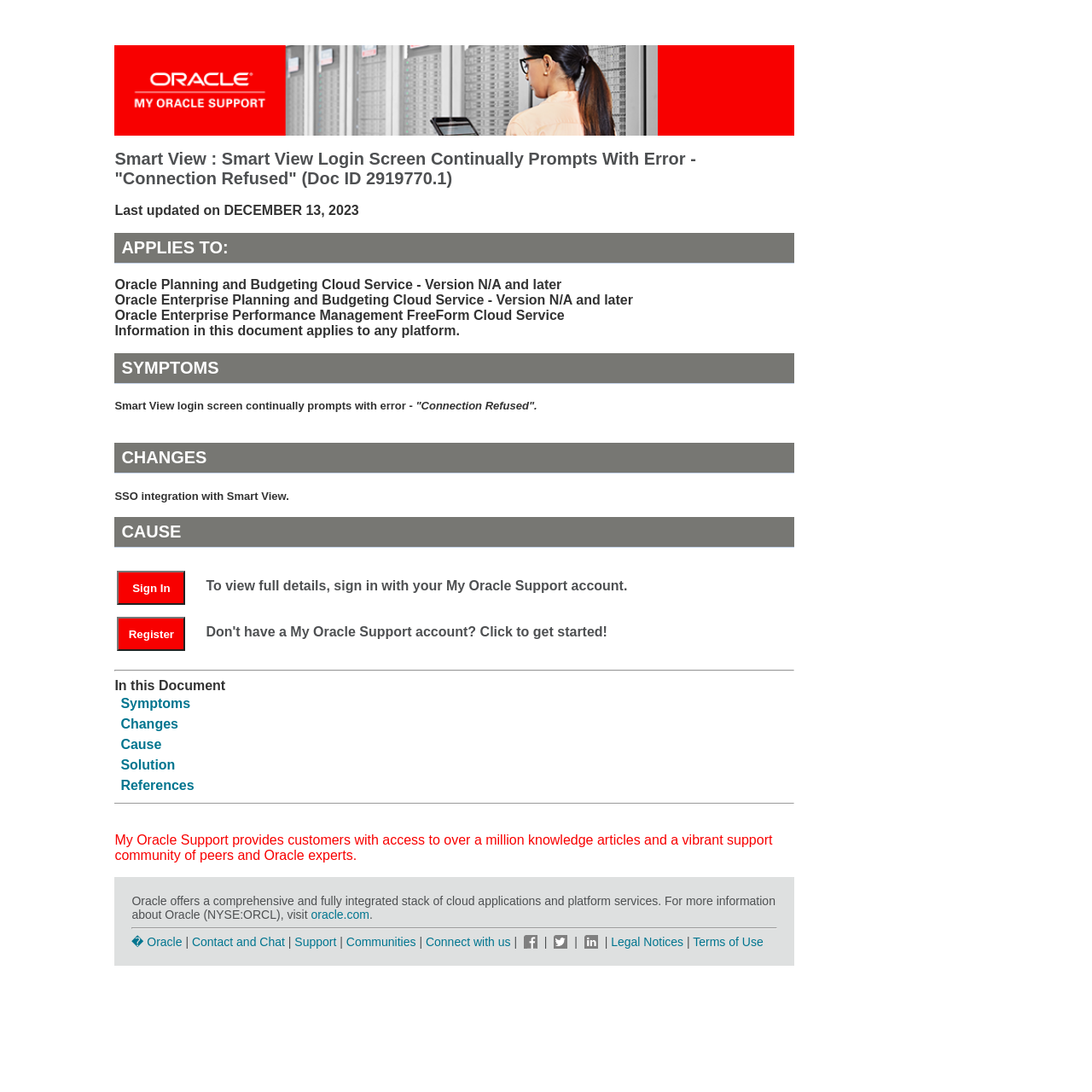Please provide the bounding box coordinates for the element that needs to be clicked to perform the instruction: "View symptoms". The coordinates must consist of four float numbers between 0 and 1, formatted as [left, top, right, bottom].

[0.11, 0.637, 0.174, 0.651]